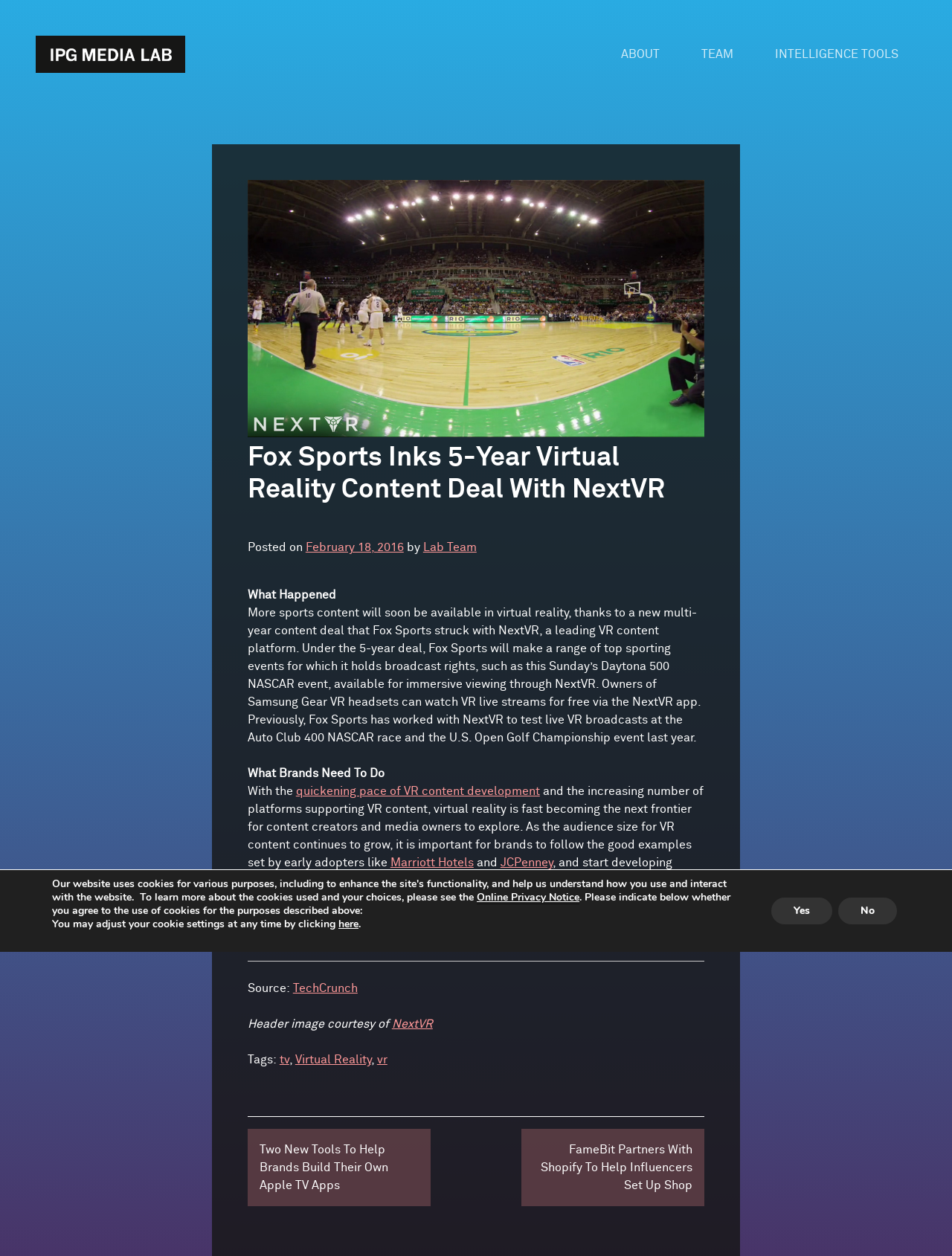What is the name of the sports event mentioned in the article?
Based on the visual, give a brief answer using one word or a short phrase.

Daytona 500